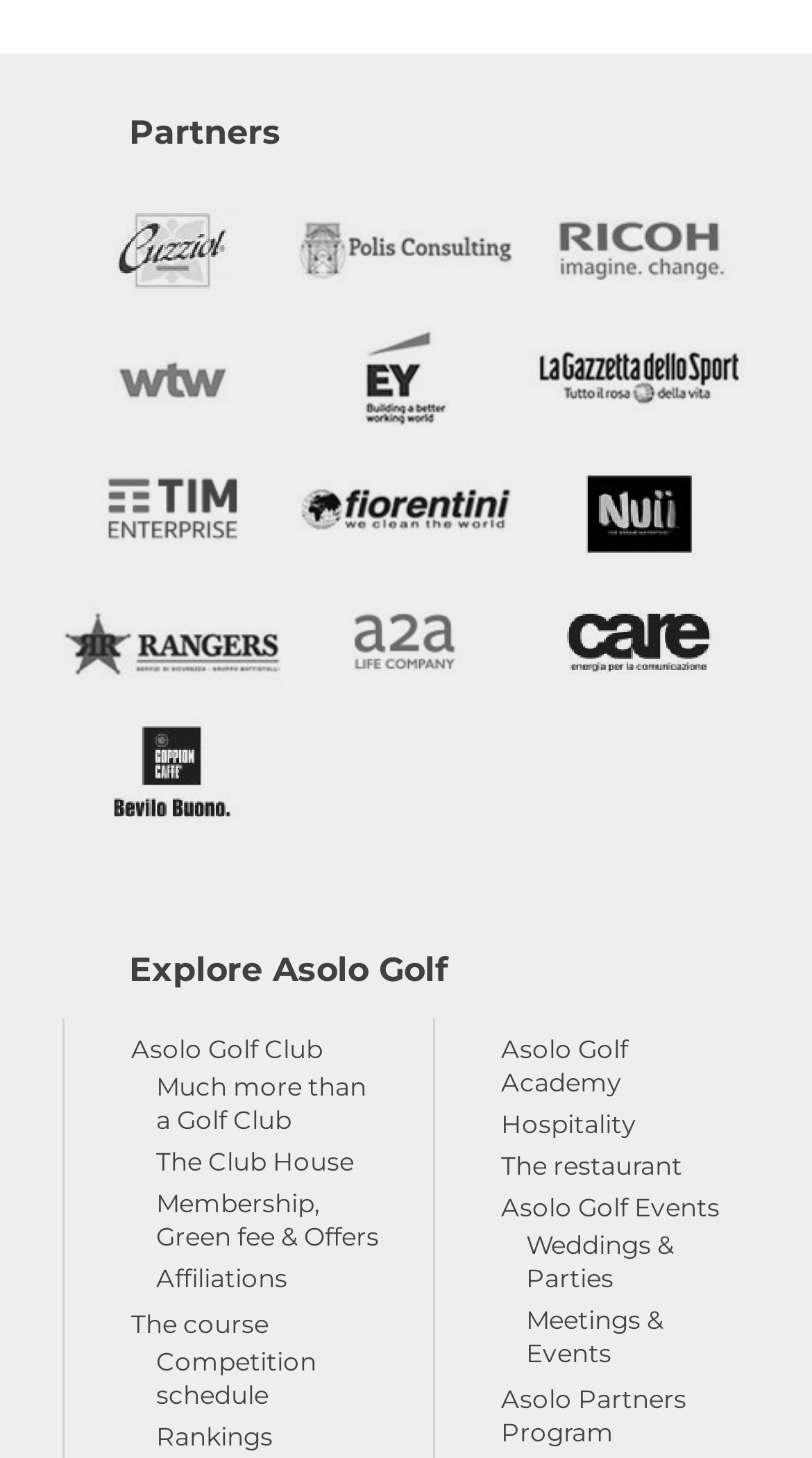Please answer the following question using a single word or phrase: 
What is the purpose of the 'The Club House' link?

To provide information about the club house